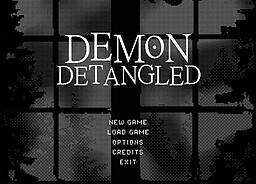What is the tone set by the title screen's design?
Use the screenshot to answer the question with a single word or phrase.

Foreboding and intrigue